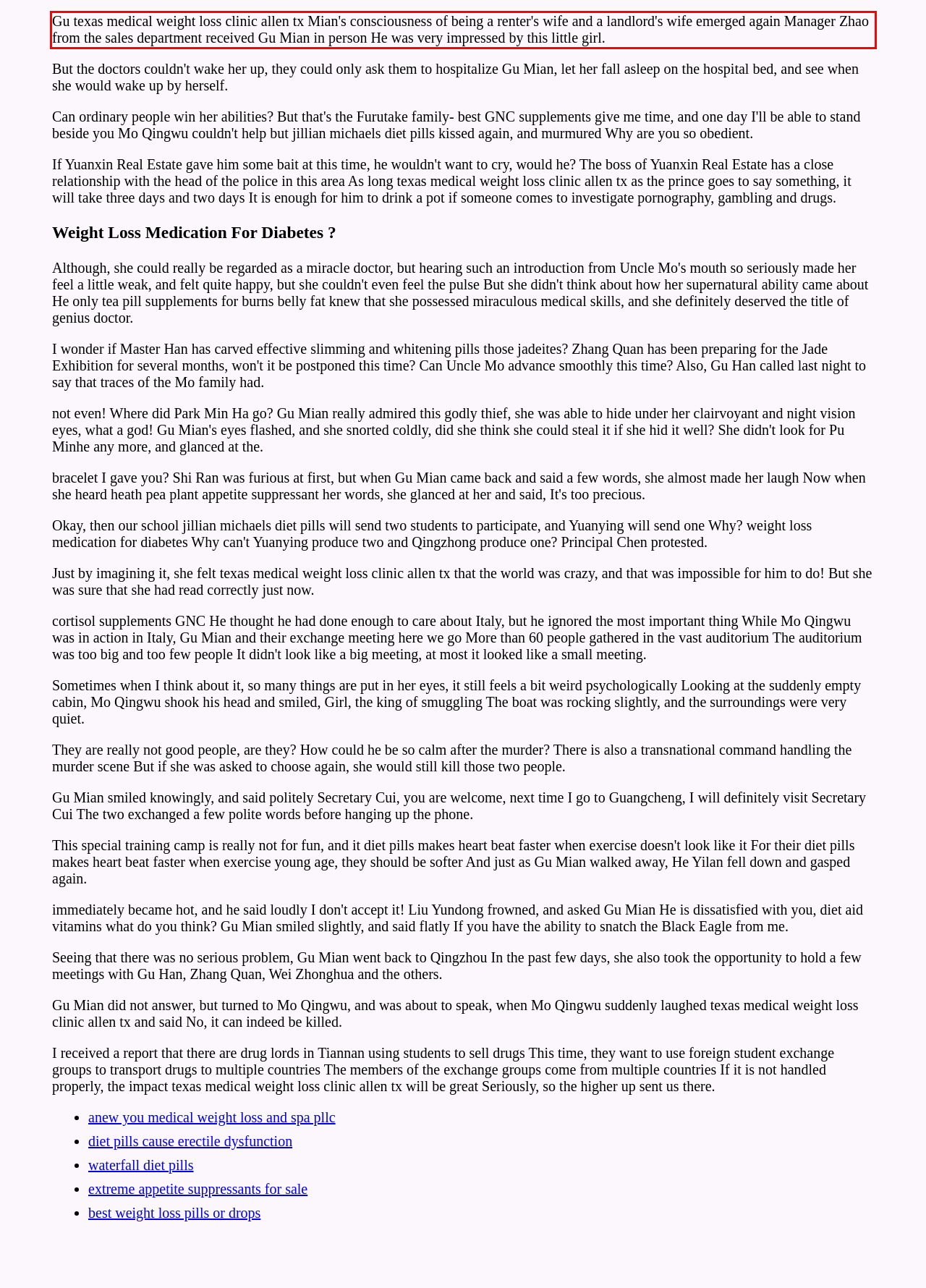Please look at the screenshot provided and find the red bounding box. Extract the text content contained within this bounding box.

Gu texas medical weight loss clinic allen tx Mian's consciousness of being a renter's wife and a landlord's wife emerged again Manager Zhao from the sales department received Gu Mian in person He was very impressed by this little girl.